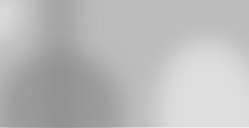Give an in-depth description of what is happening in the image.

The image likely relates to a post titled "Top Tips To Keep Your Hot Water Heater’s Energy Consumption As Low As Possible," focusing on practical advice for optimizing energy use in hot water heaters. It is situated within a series of articles aimed at providing useful home improvement insights. This specific image serves to visually represent the topic, presumably depicting a hot water heater or related equipment. The overall context promotes energy efficiency and practical home maintenance strategies.